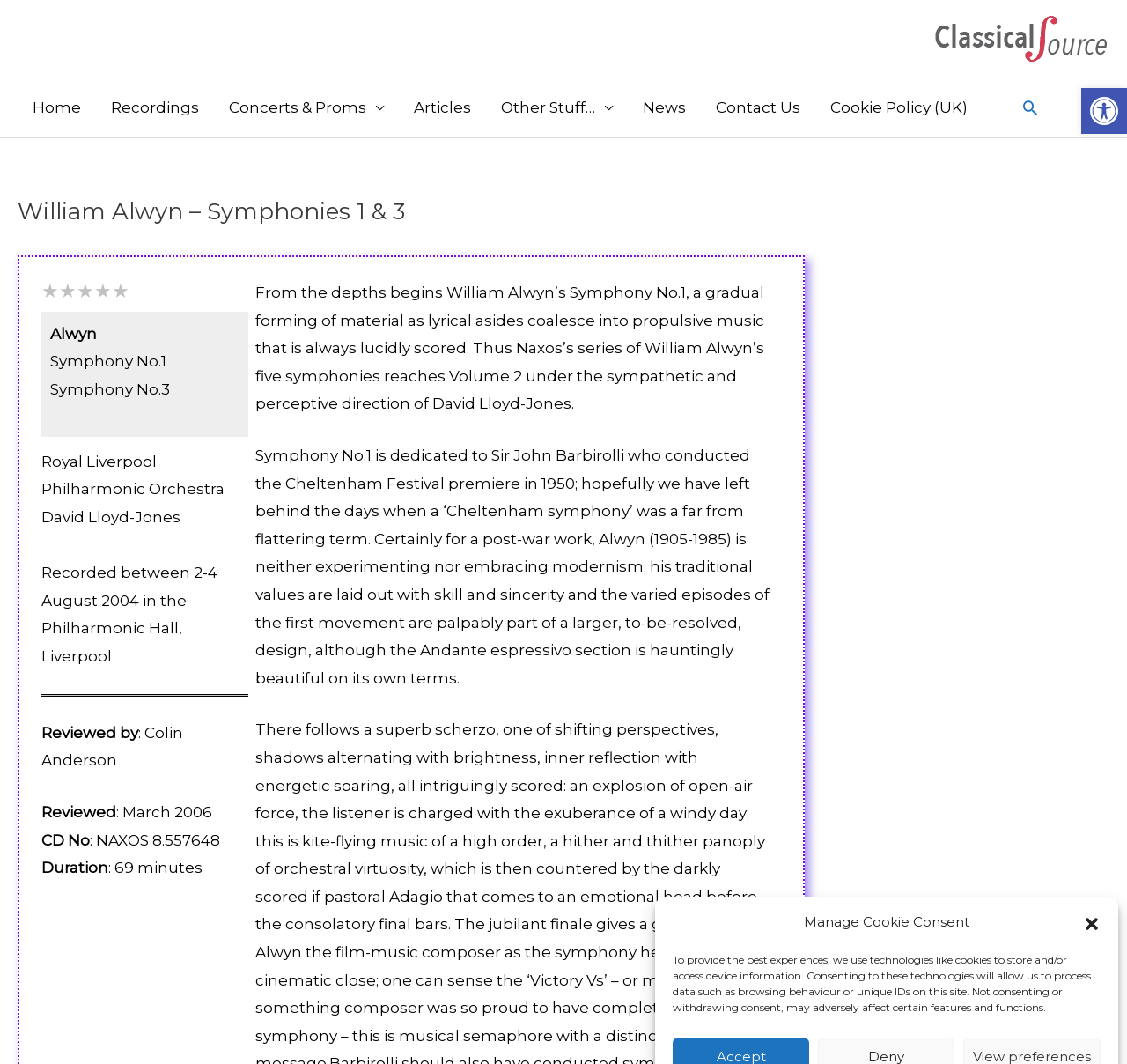Using the webpage screenshot, locate the HTML element that fits the following description and provide its bounding box: "alt="The Classical Source"".

[0.828, 0.027, 0.984, 0.043]